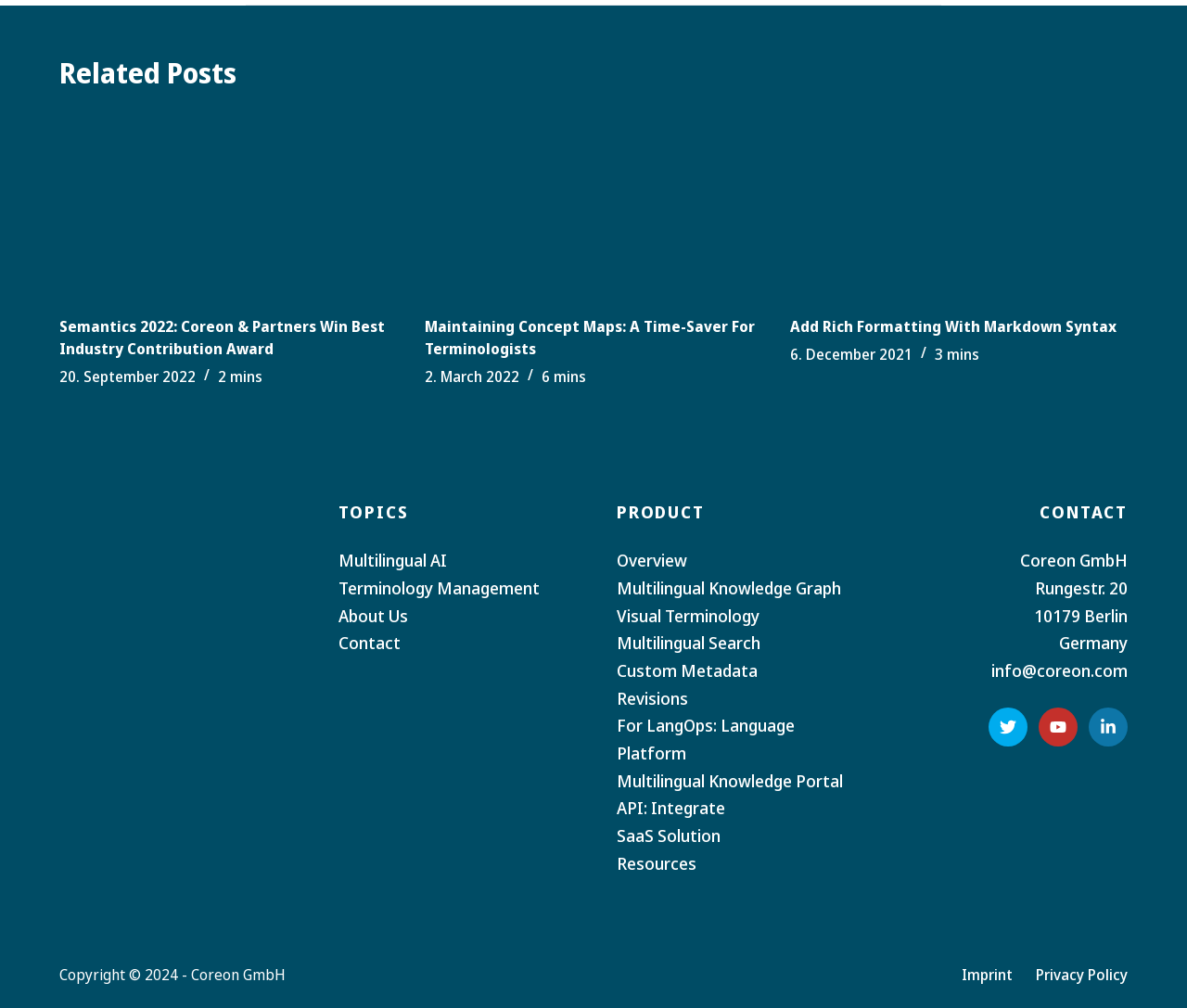Please specify the bounding box coordinates of the clickable region to carry out the following instruction: "Explore Tanzania wildlife photography tours 18 Days". The coordinates should be four float numbers between 0 and 1, in the format [left, top, right, bottom].

None